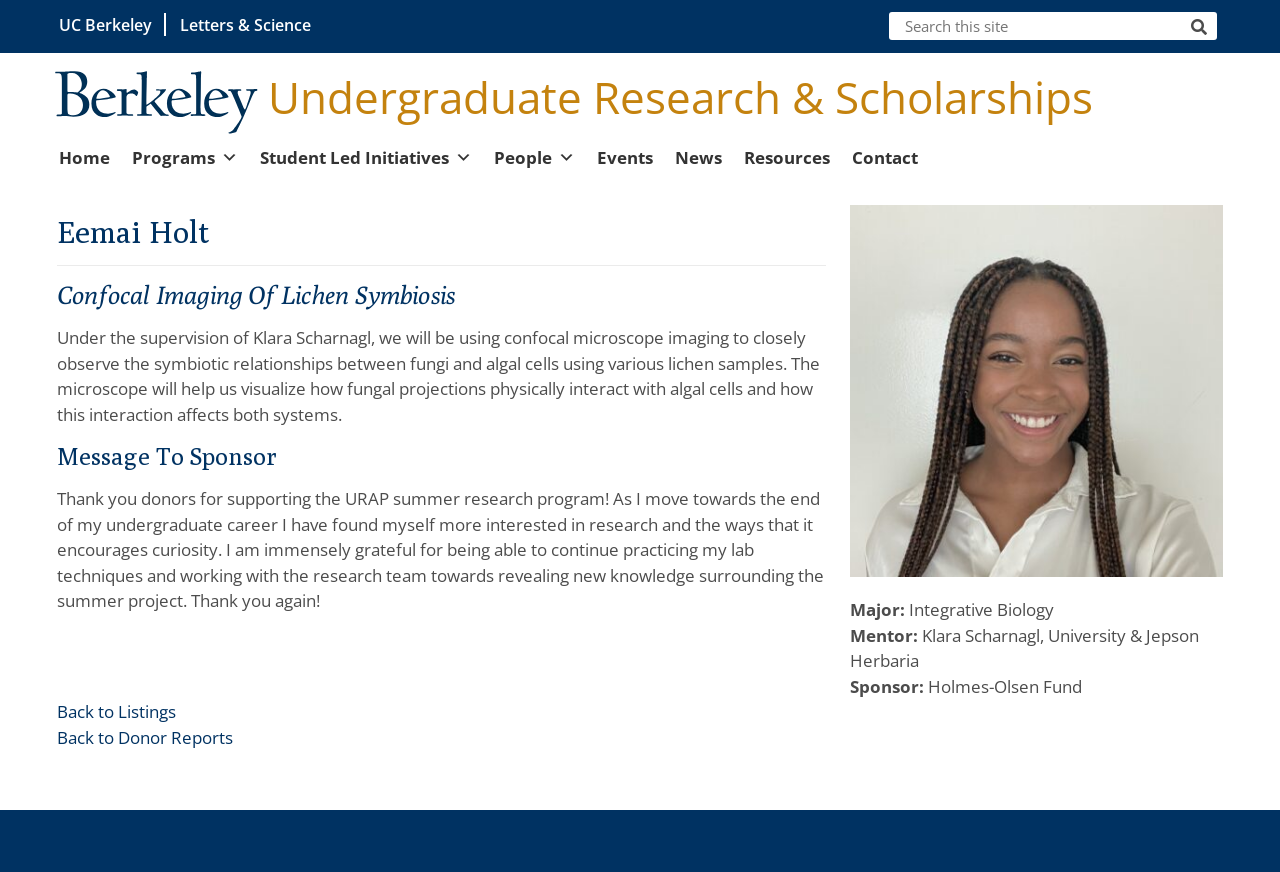Locate the bounding box coordinates of the element that should be clicked to execute the following instruction: "Go to UC Berkeley".

[0.046, 0.016, 0.119, 0.041]